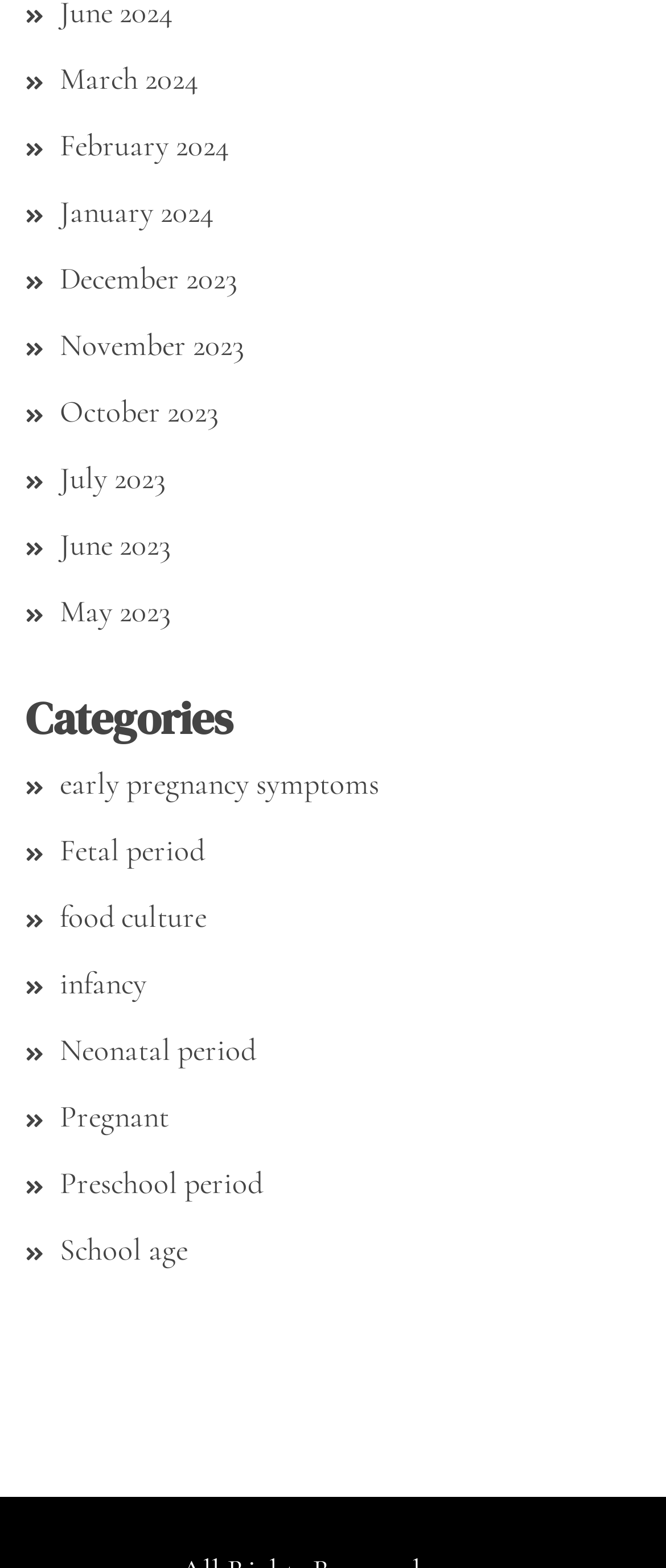Is there a link related to food on the webpage?
Please answer the question as detailed as possible based on the image.

I found a link with the text 'food culture' under the 'Categories' heading, which suggests that the webpage has content related to food.